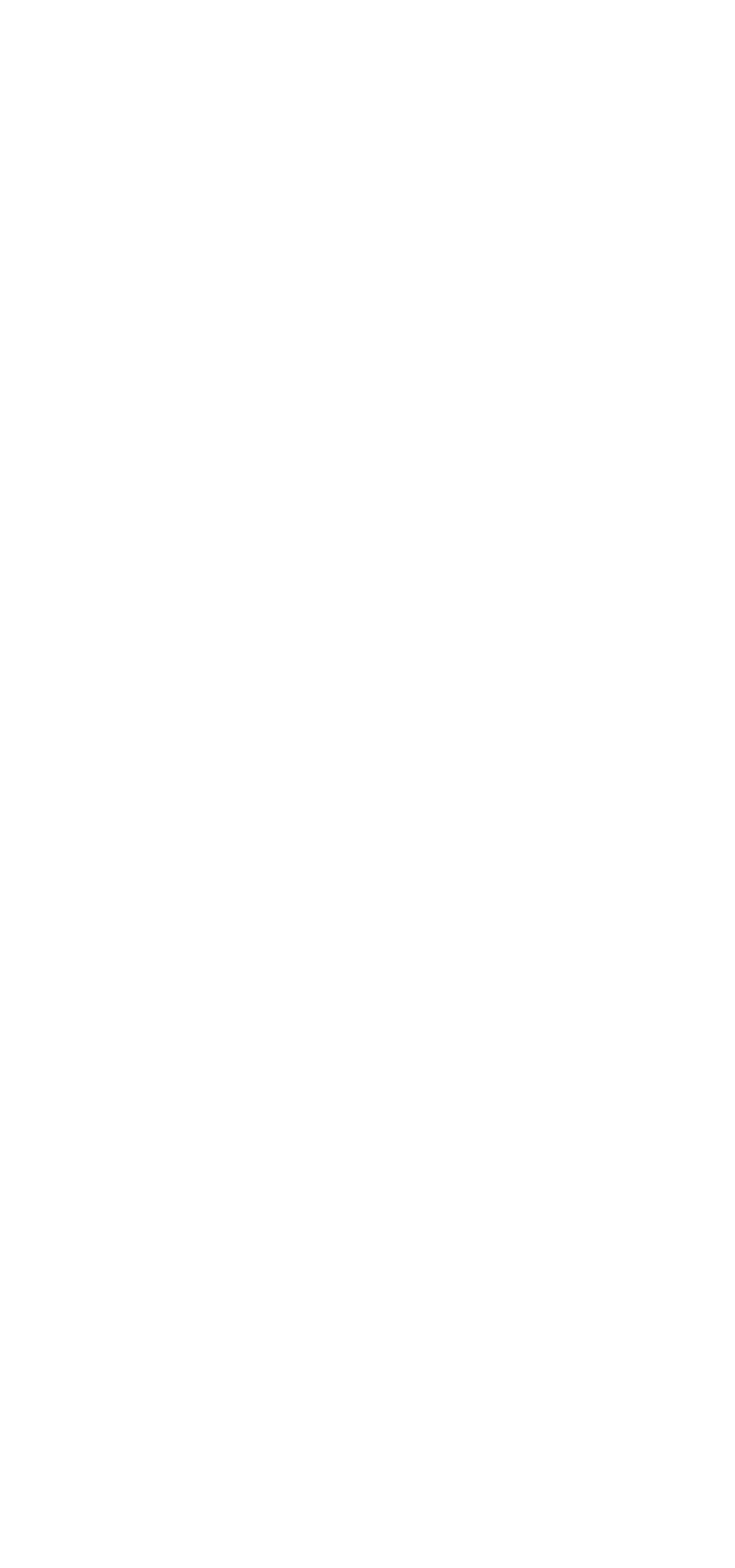Provide your answer in one word or a succinct phrase for the question: 
What is the text above the 'About Us' link?

Company